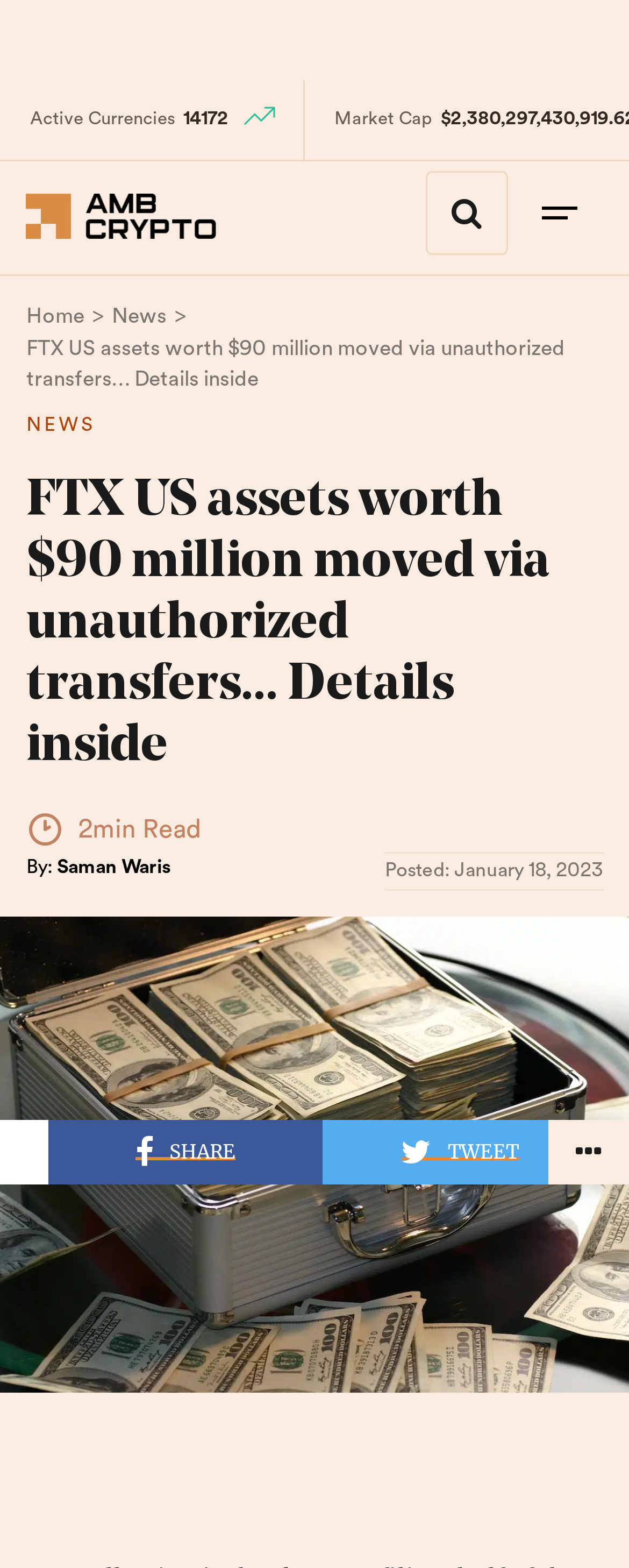Provide a one-word or short-phrase answer to the question:
Who is the author of the article?

Saman Waris